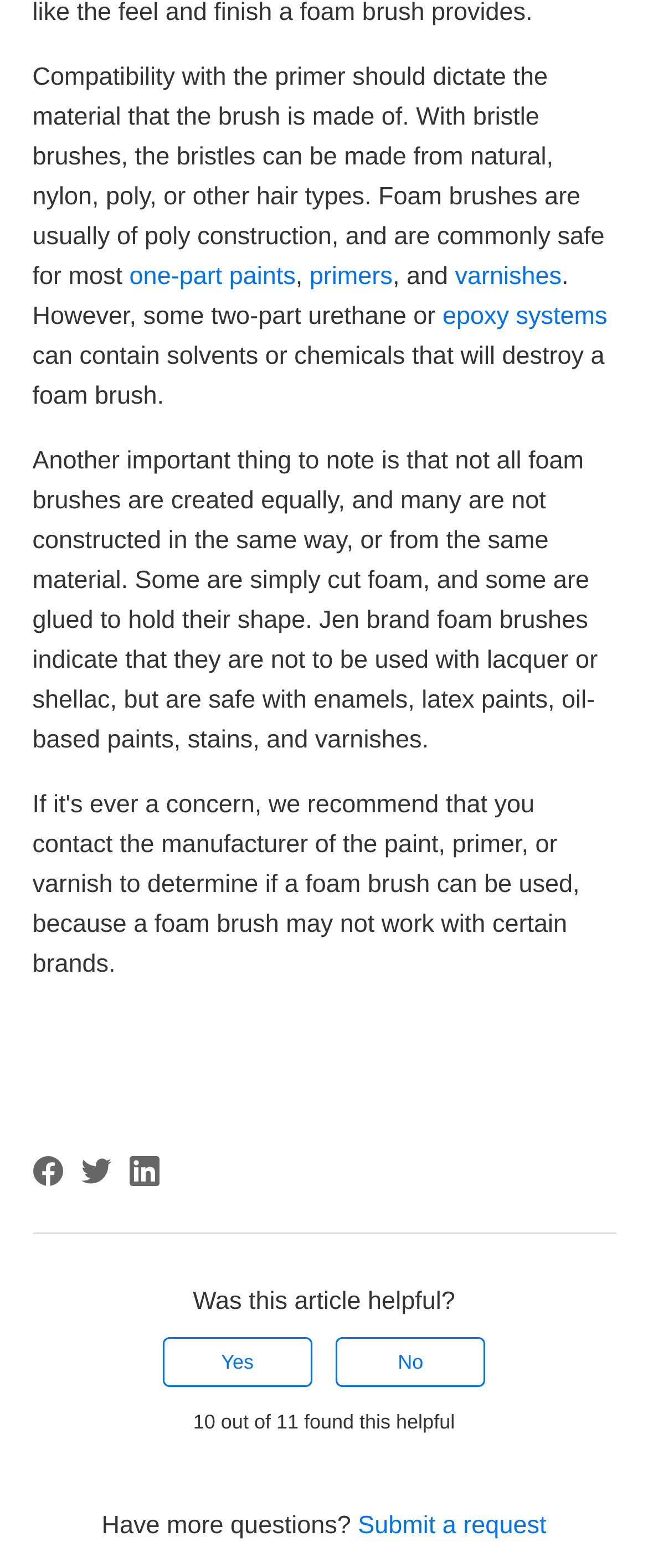What can be shared on social media?
Ensure your answer is thorough and detailed.

The page provides links to share it on Facebook, Twitter, and LinkedIn, indicating that the page itself can be shared on these social media platforms.